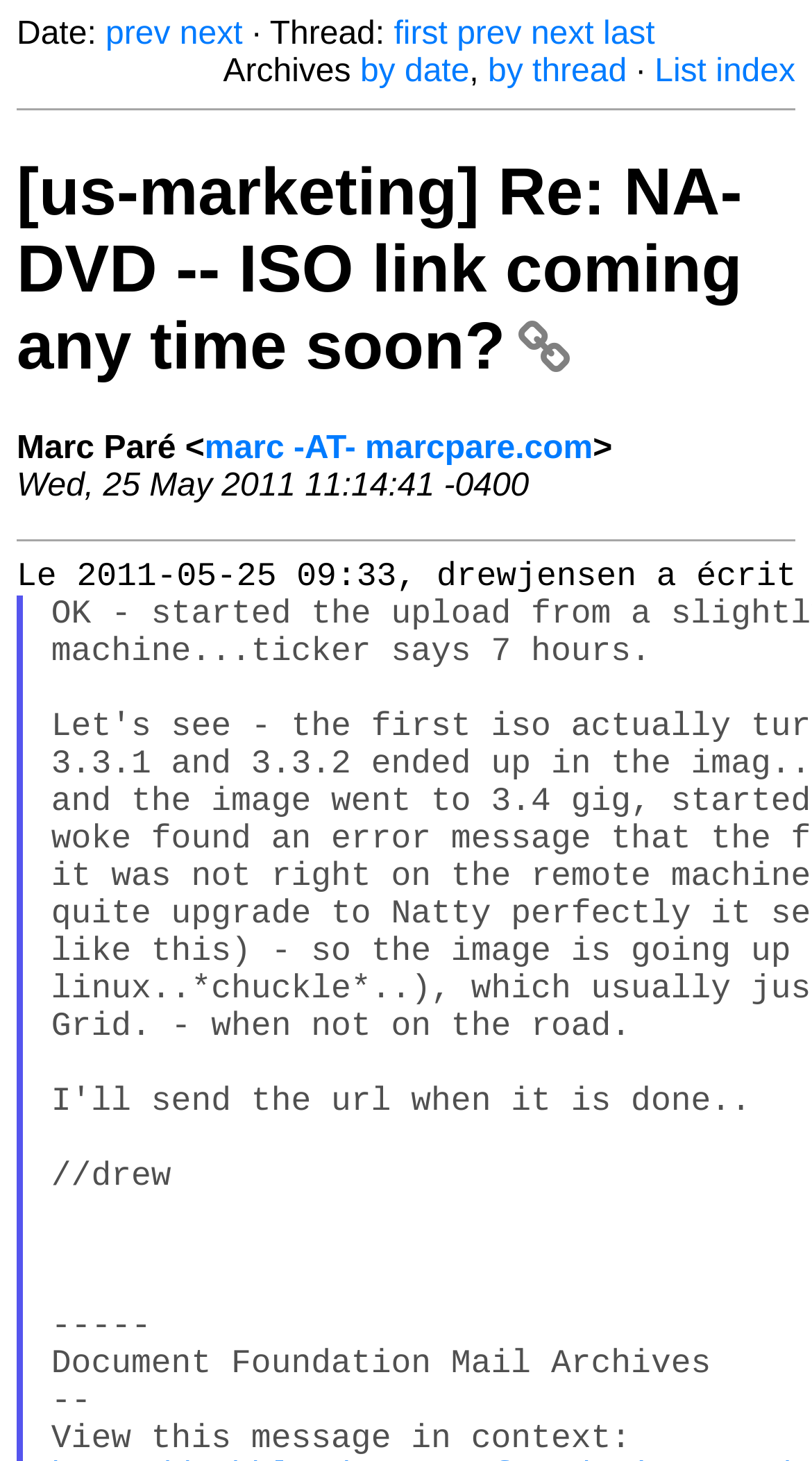Please specify the bounding box coordinates of the clickable region necessary for completing the following instruction: "go to first page". The coordinates must consist of four float numbers between 0 and 1, i.e., [left, top, right, bottom].

[0.485, 0.011, 0.551, 0.036]